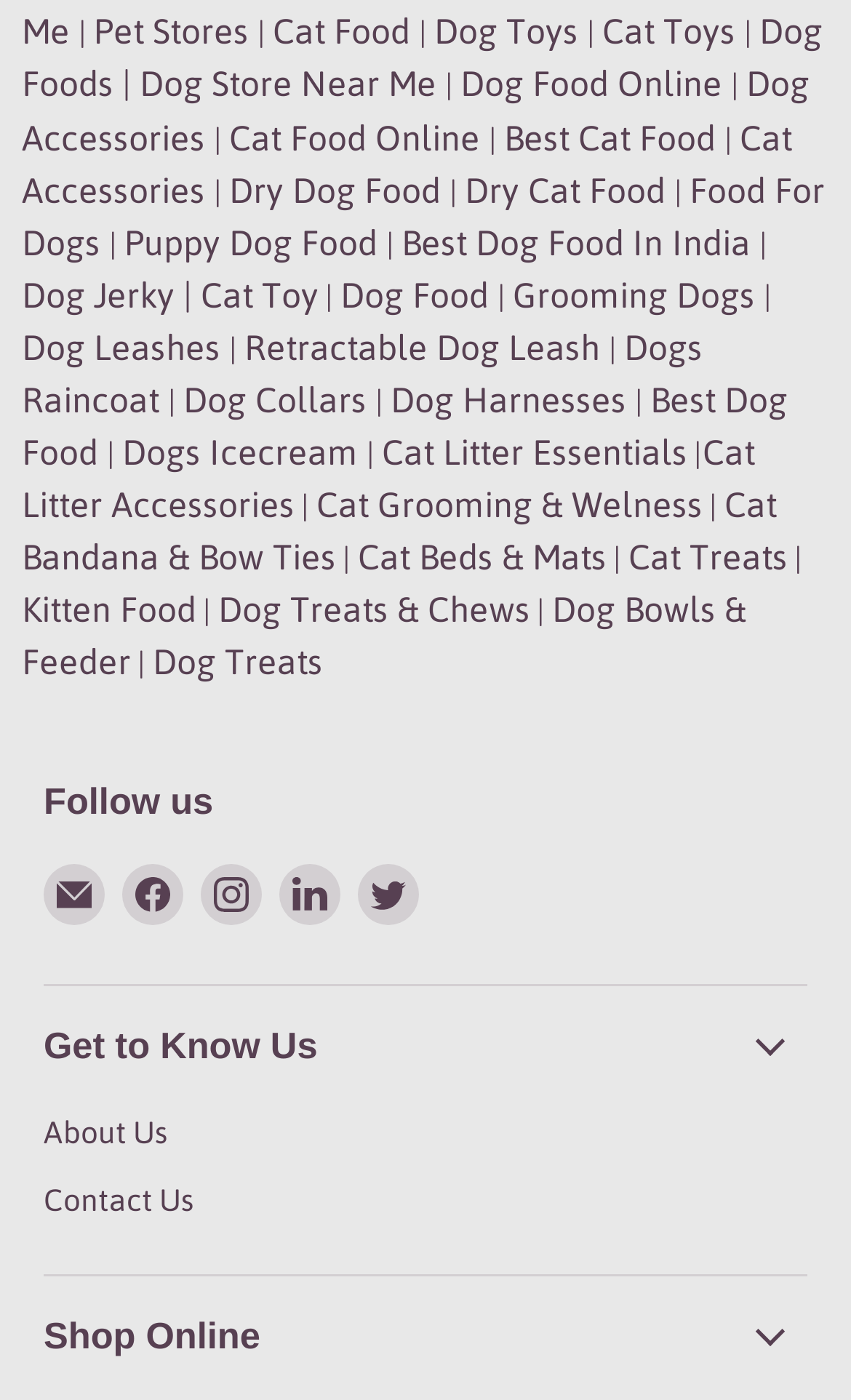Provide the bounding box coordinates of the section that needs to be clicked to accomplish the following instruction: "Read About Us."

[0.051, 0.796, 0.197, 0.821]